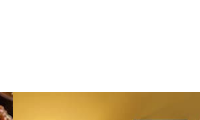What is the purpose of the Dubois County Visitor's Center?
Provide a comprehensive and detailed answer to the question.

According to the caption, the visitor's center plays a crucial role in promoting local tourism and providing valuable information to travelers about activities, accommodations, and events in the area, which implies that its primary purpose is to promote local tourism.